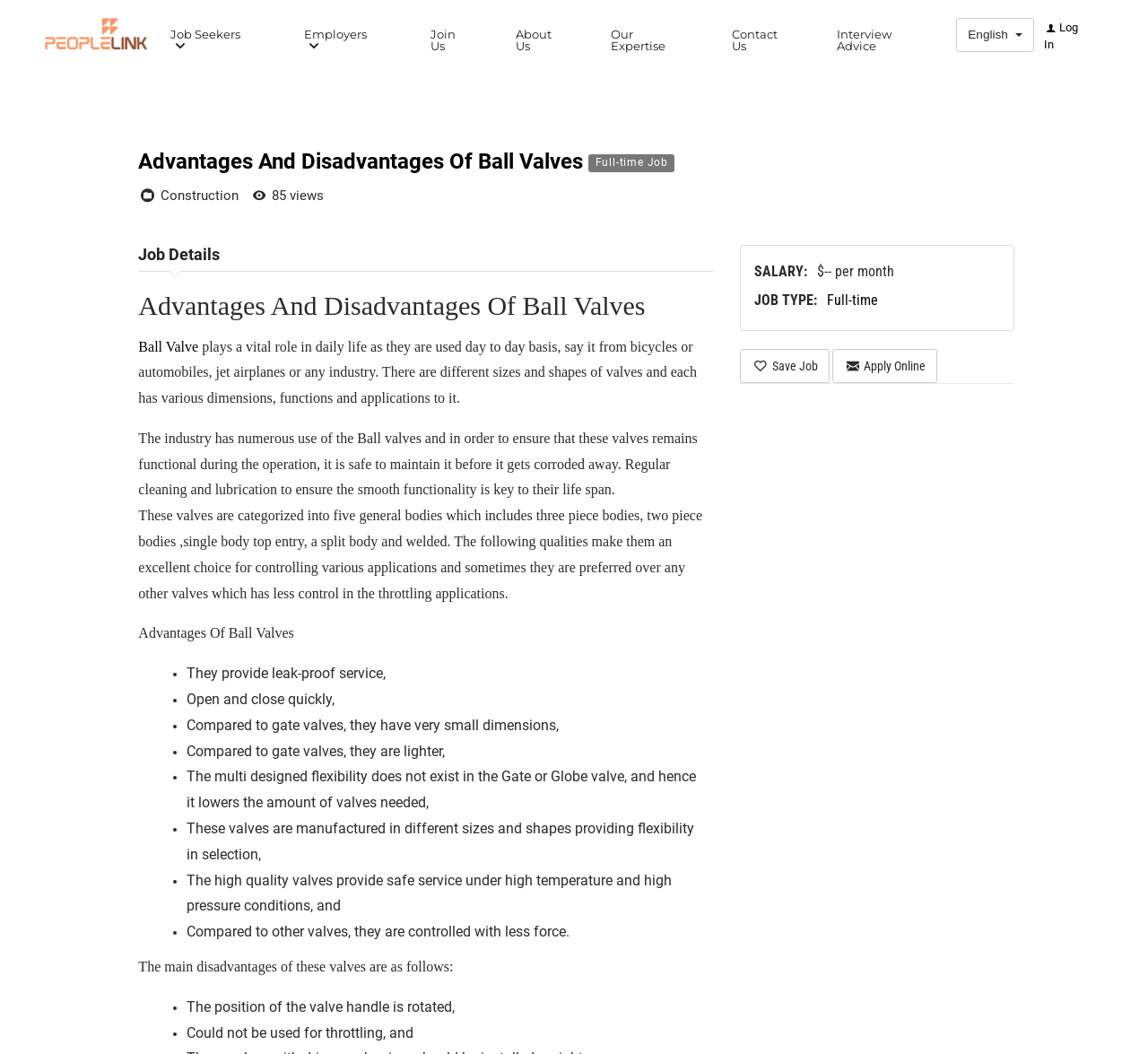Specify the bounding box coordinates of the area to click in order to follow the given instruction: "Click the 'Save Job' link."

[0.645, 0.331, 0.723, 0.363]